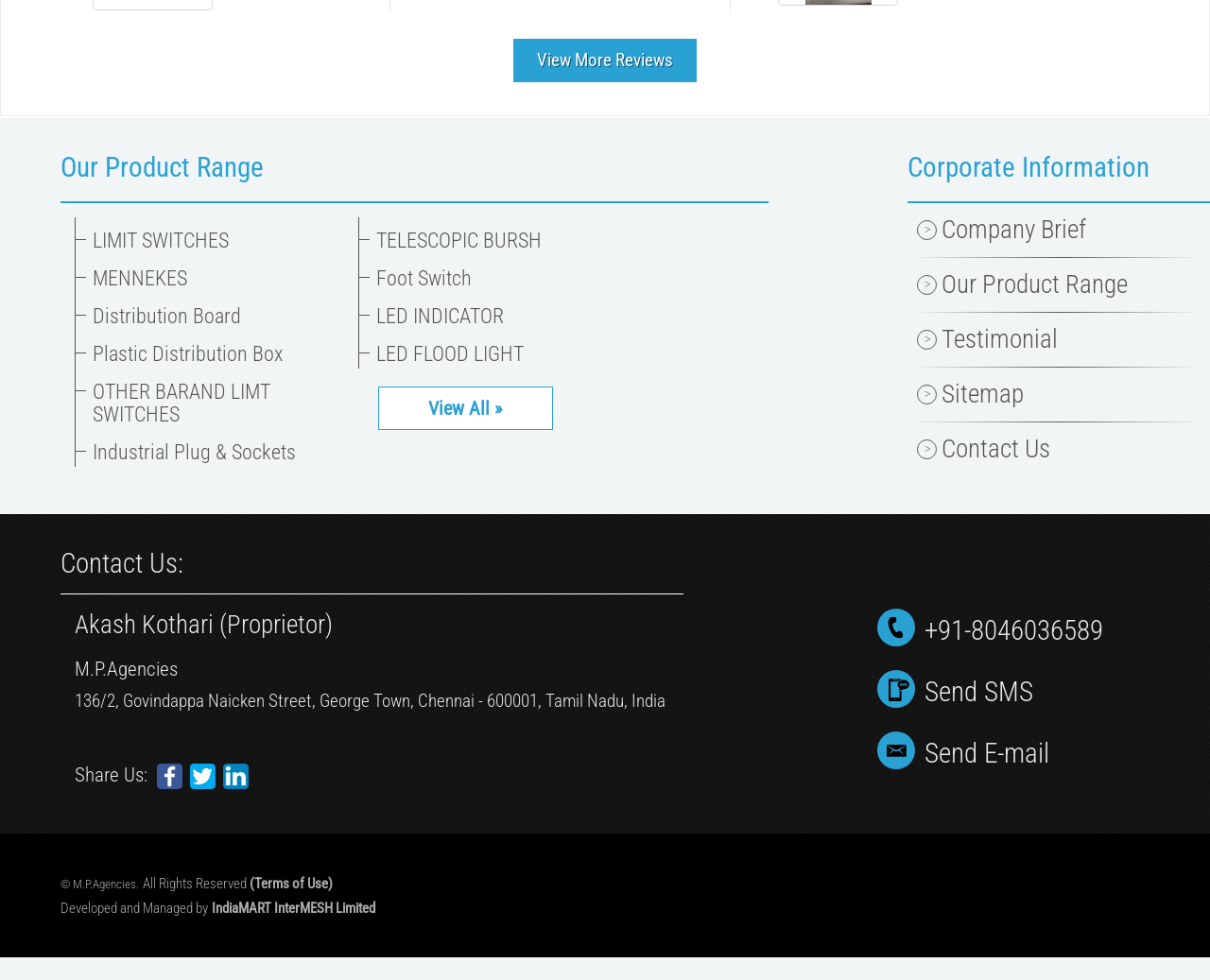What is the company name?
Please provide a single word or phrase as the answer based on the screenshot.

M.P.Agencies